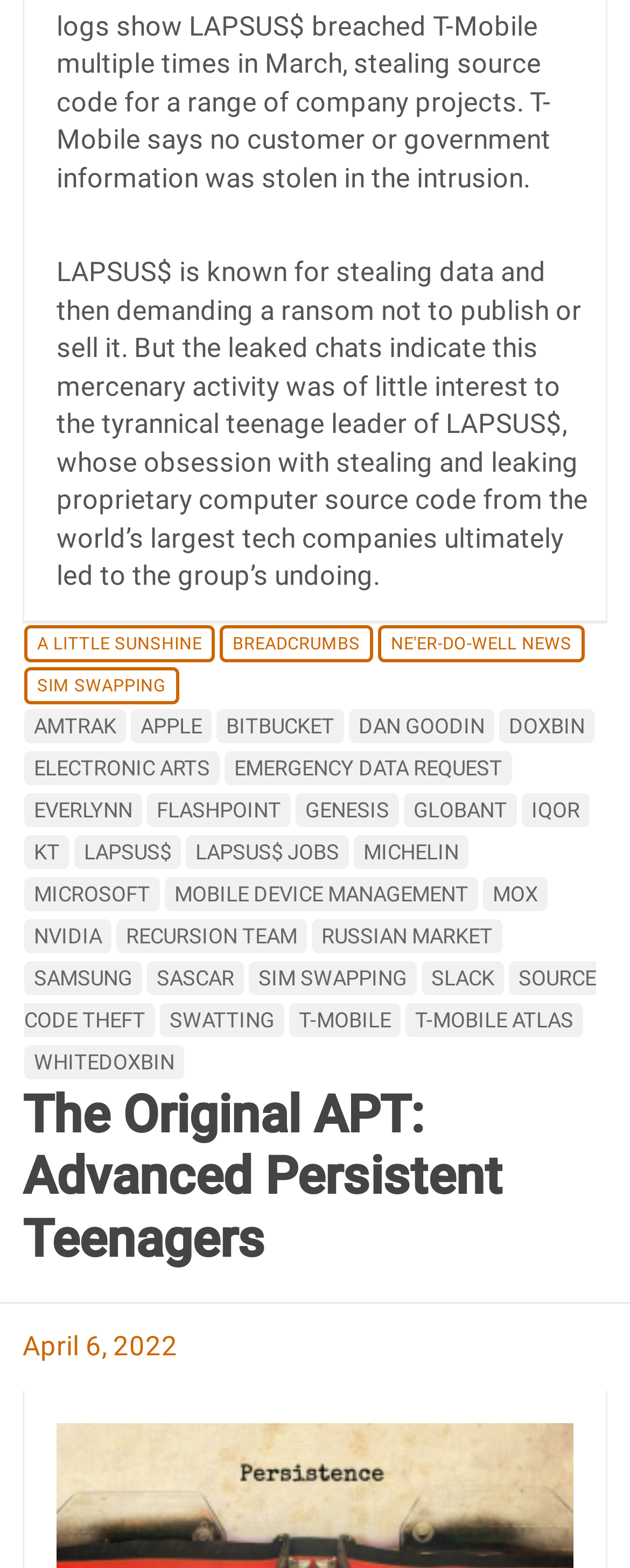How many links are in the footer?
Using the image provided, answer with just one word or phrase.

24